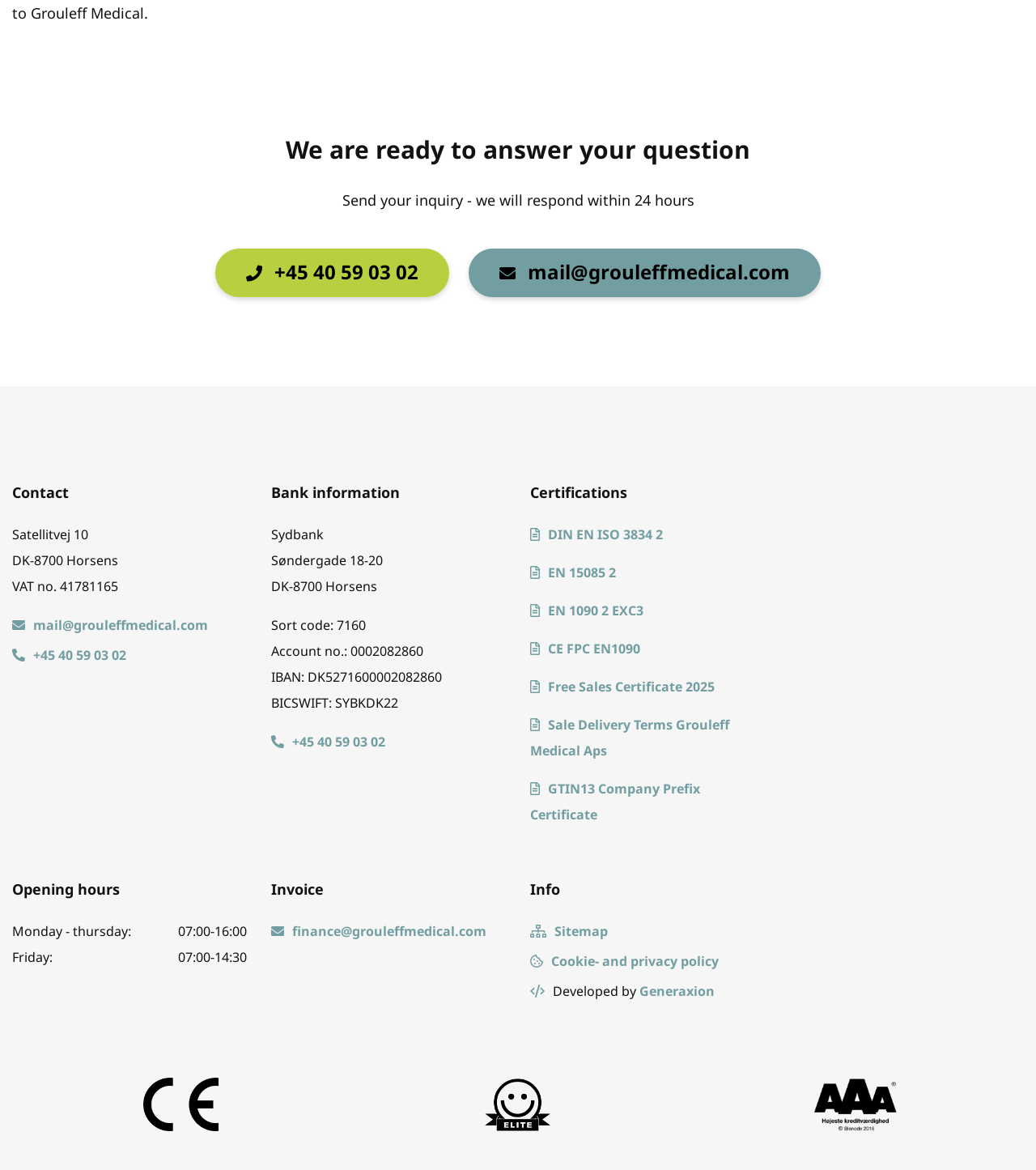Identify the bounding box coordinates of the section that should be clicked to achieve the task described: "View certifications".

[0.512, 0.446, 0.64, 0.468]